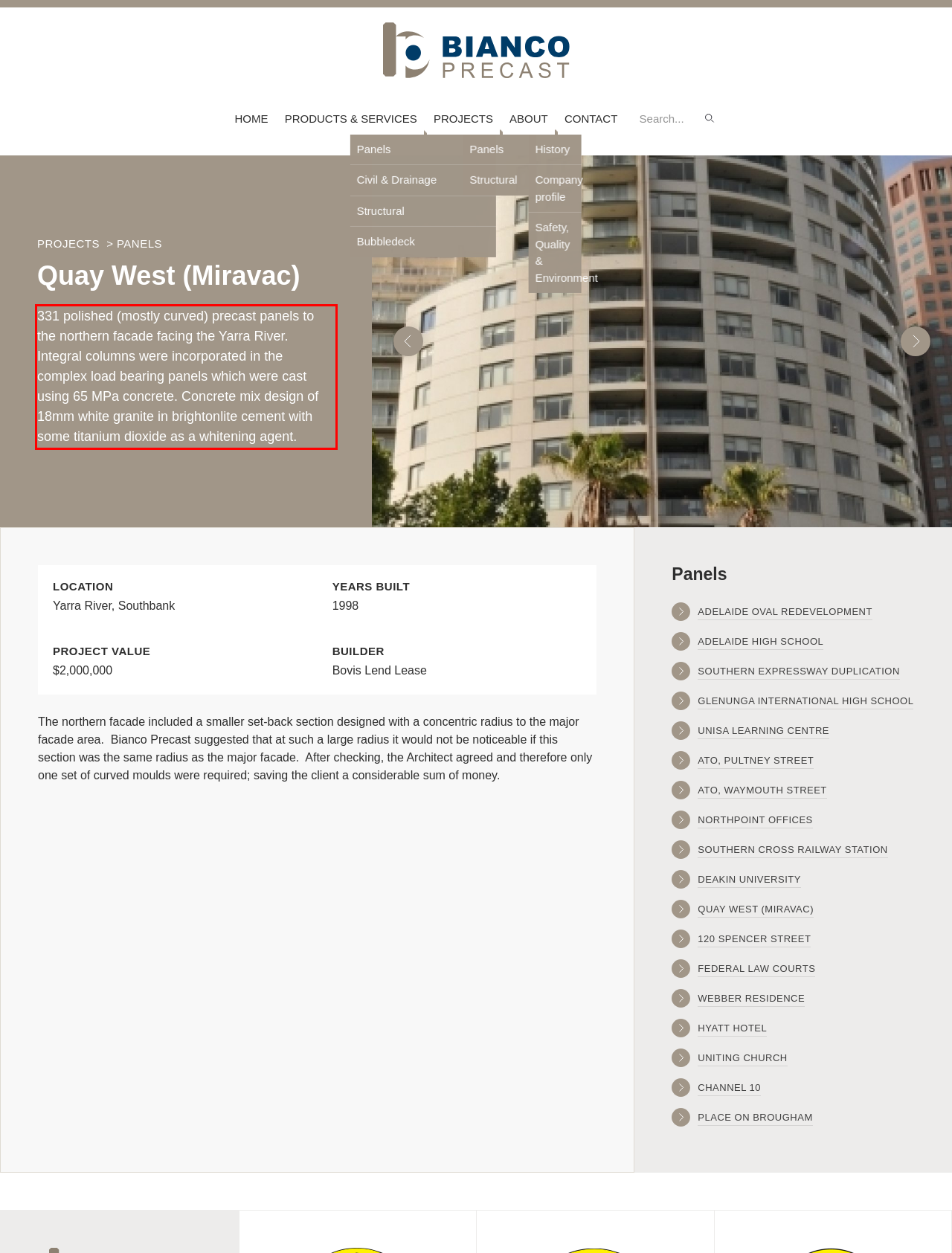Please look at the webpage screenshot and extract the text enclosed by the red bounding box.

331 polished (mostly curved) precast panels to the northern facade facing the Yarra River. Integral columns were incorporated in the complex load bearing panels which were cast using 65 MPa concrete. Concrete mix design of 18mm white granite in brightonlite cement with some titanium dioxide as a whitening agent.